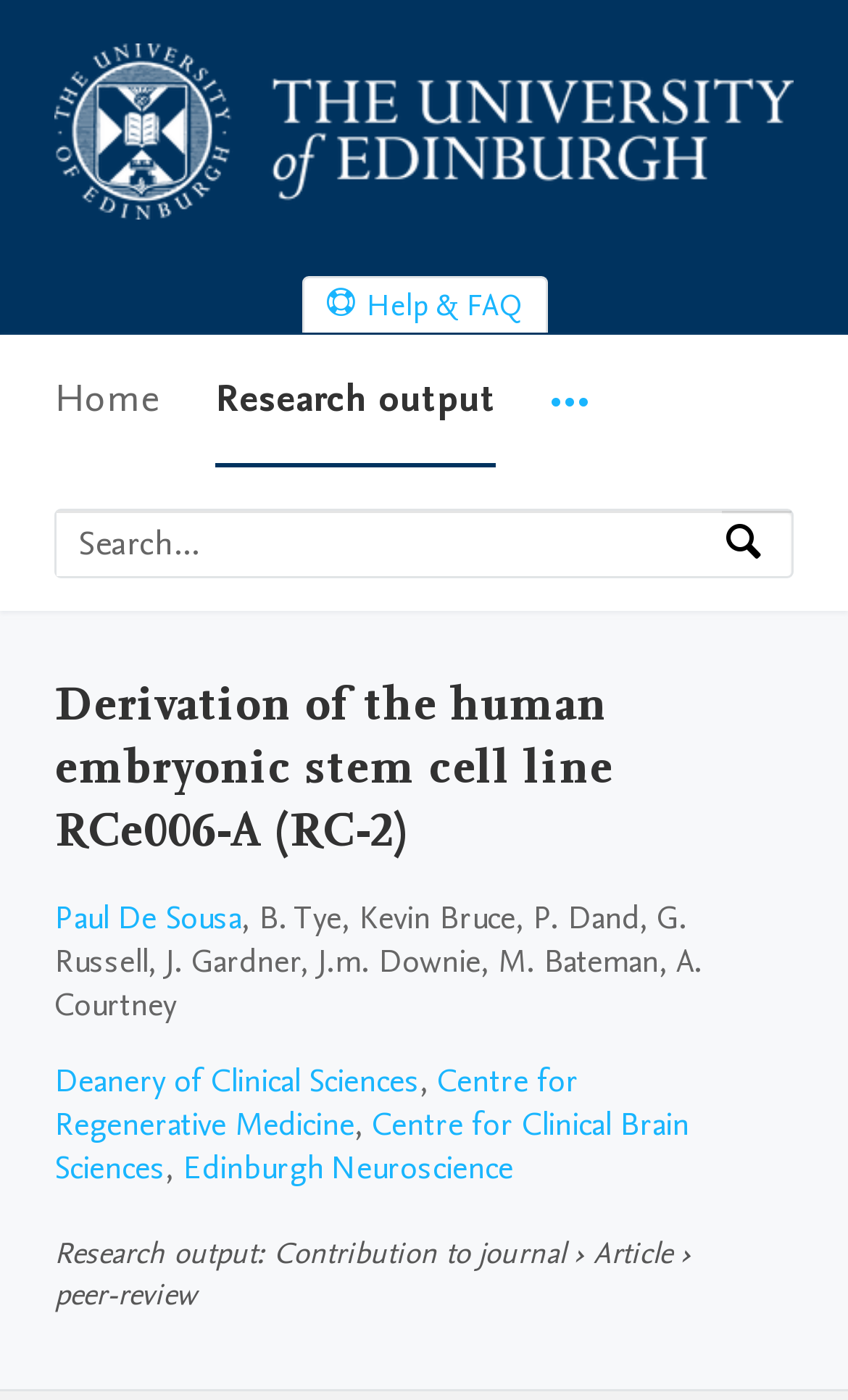Please answer the following question using a single word or phrase: 
What is the search function for?

Search by expertise, name or affiliation